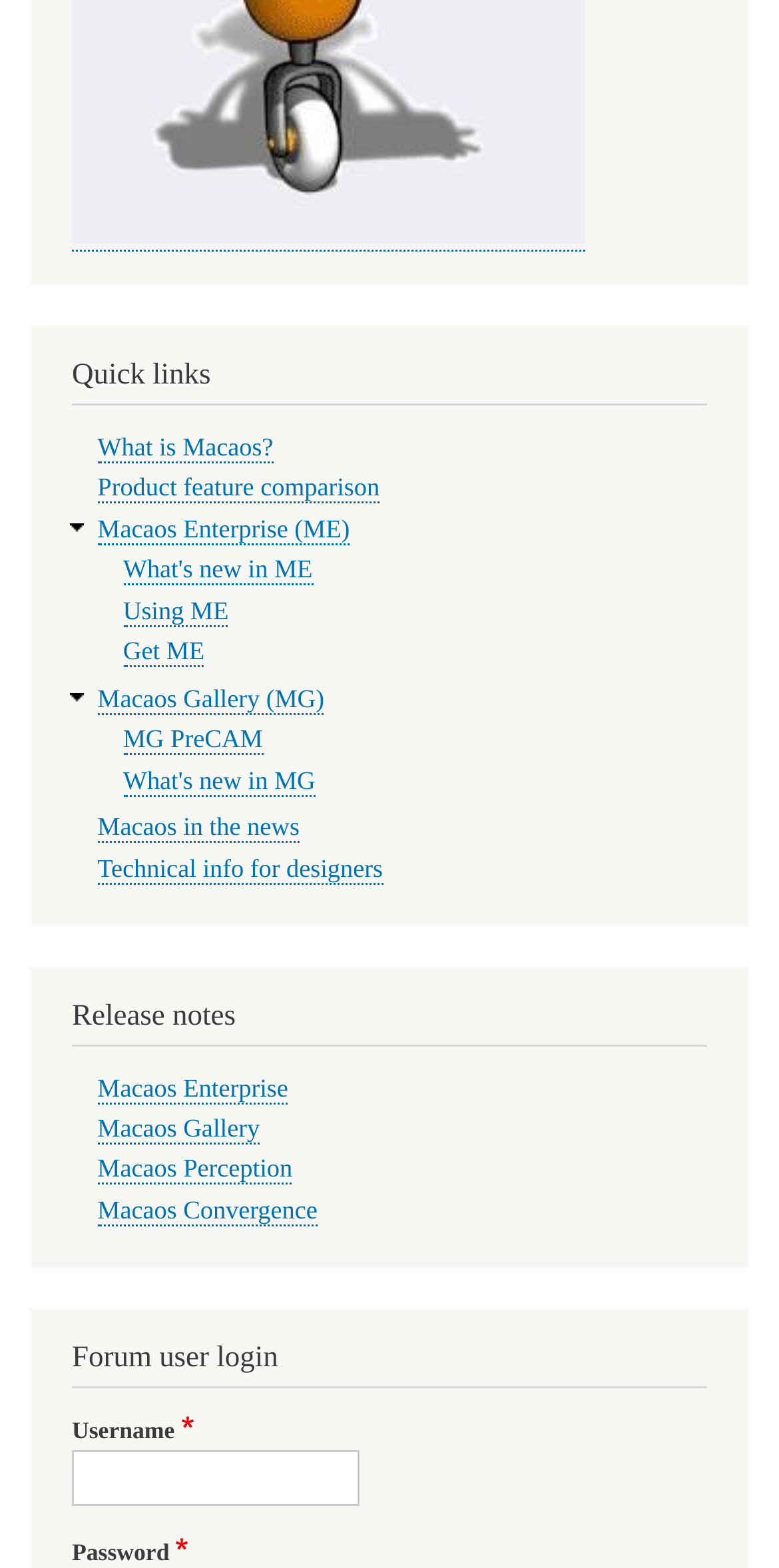Identify the bounding box coordinates of the region that needs to be clicked to carry out this instruction: "Go to What is Macaos?". Provide these coordinates as four float numbers ranging from 0 to 1, i.e., [left, top, right, bottom].

[0.125, 0.276, 0.351, 0.296]